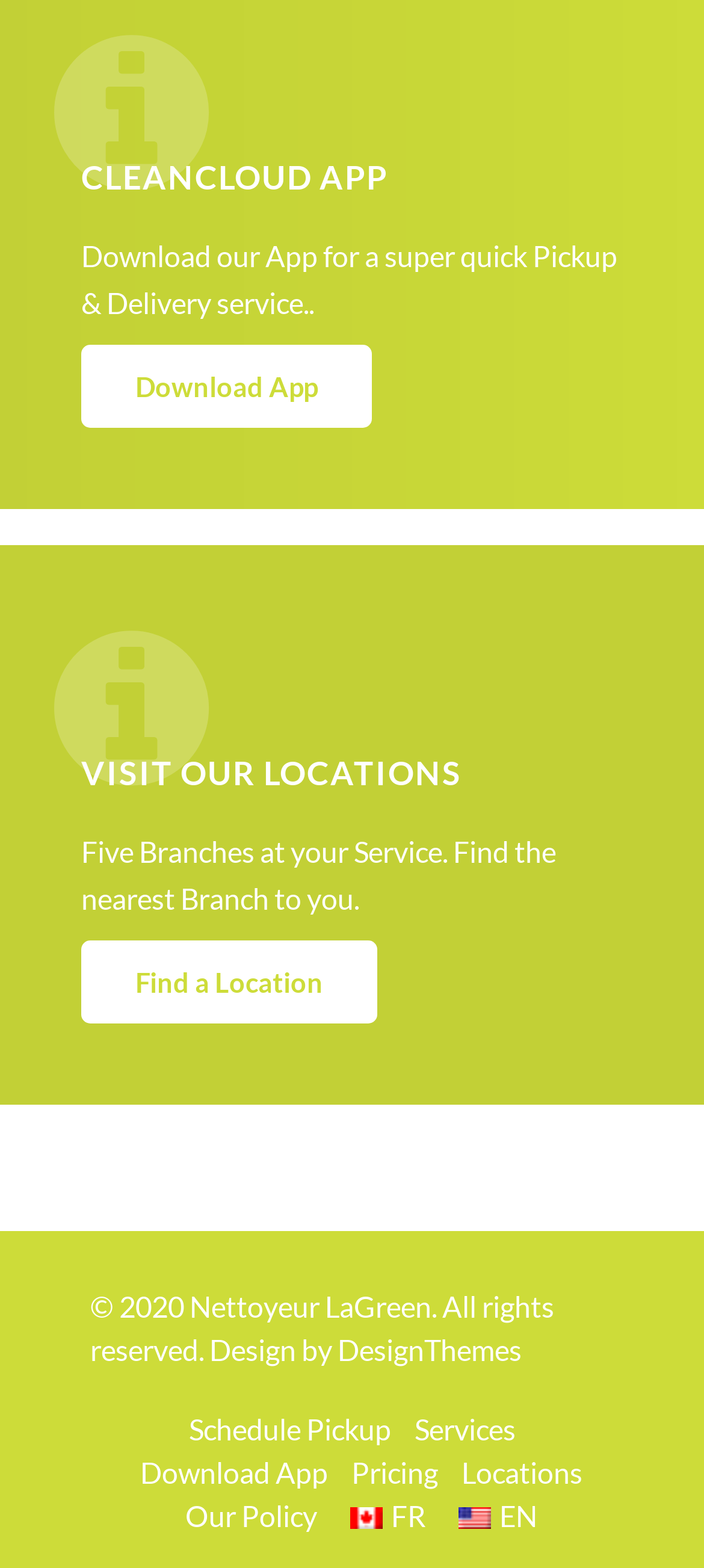Can you find the bounding box coordinates for the element to click on to achieve the instruction: "Find a location"?

[0.115, 0.6, 0.536, 0.653]